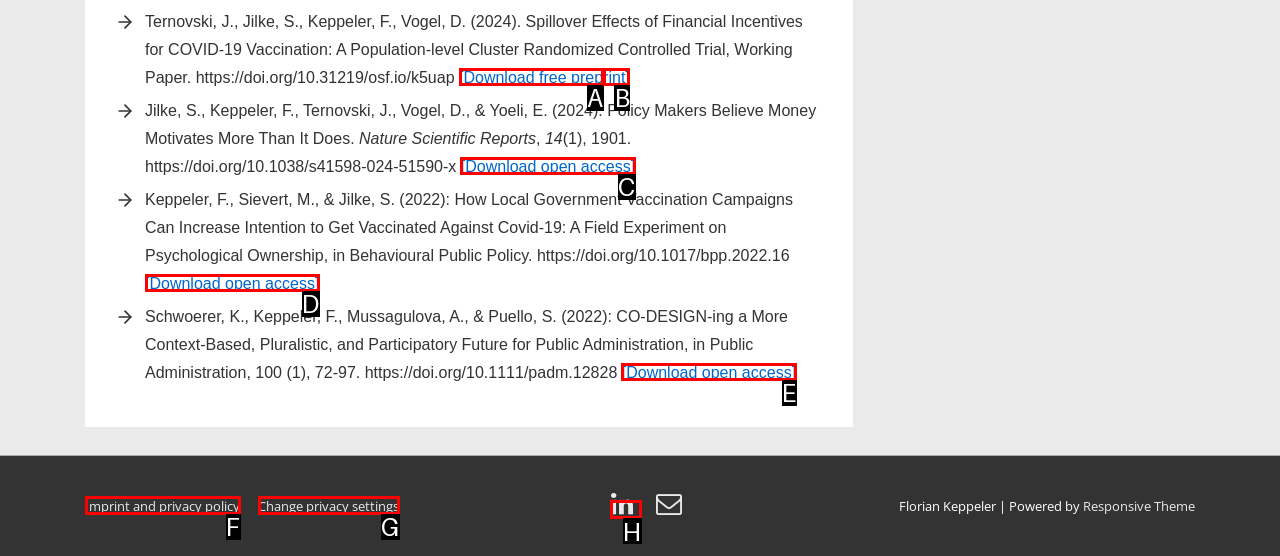Point out the option that needs to be clicked to fulfill the following instruction: Visit the linkedin profile
Answer with the letter of the appropriate choice from the listed options.

H